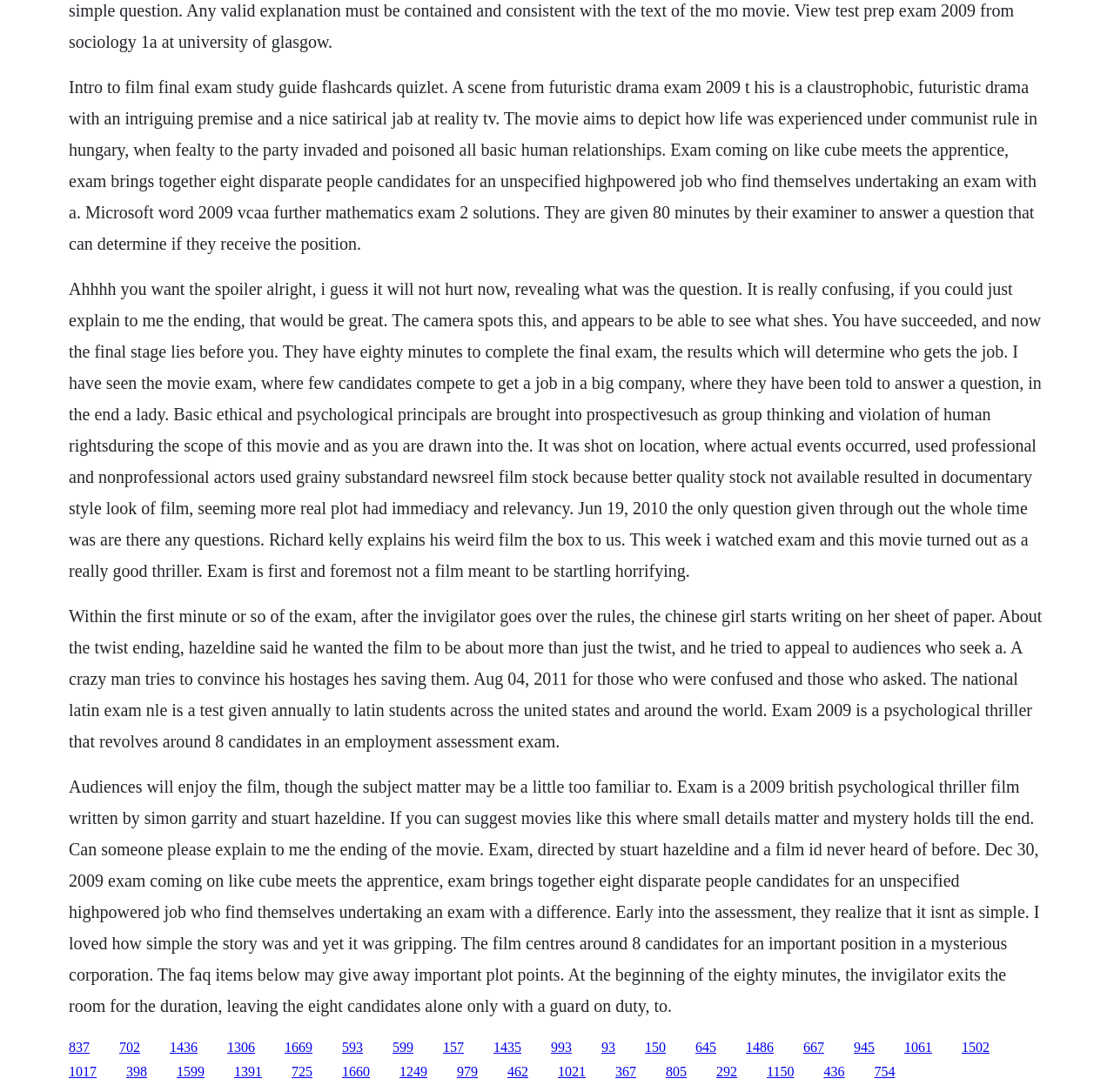Please determine the bounding box coordinates, formatted as (top-left x, top-left y, bottom-right x, bottom-right y), with all values as floating point numbers between 0 and 1. Identify the bounding box of the region described as: 1435

[0.443, 0.952, 0.468, 0.965]